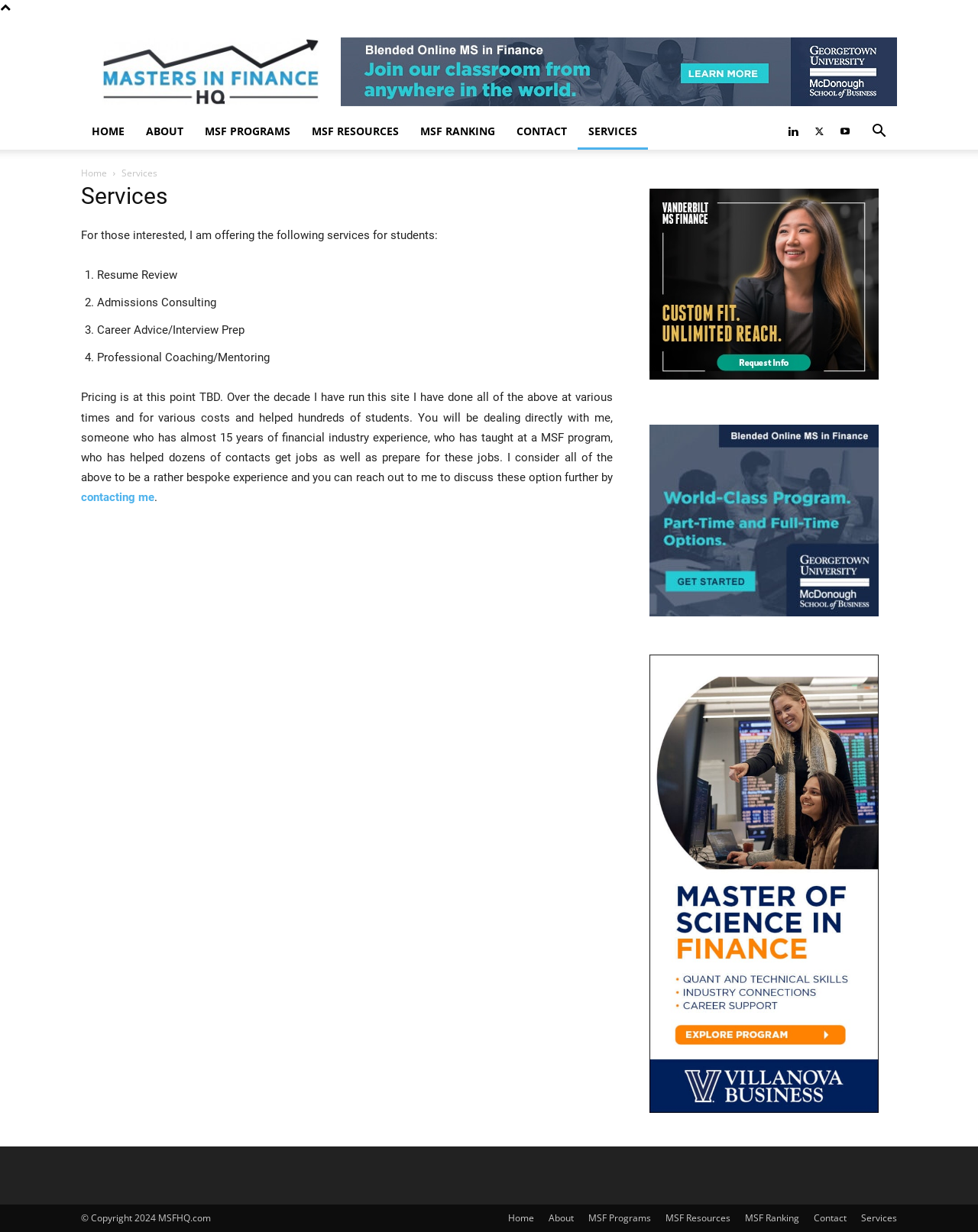Please find the bounding box coordinates of the element that needs to be clicked to perform the following instruction: "Click on the 'Search' button". The bounding box coordinates should be four float numbers between 0 and 1, represented as [left, top, right, bottom].

[0.88, 0.102, 0.917, 0.113]